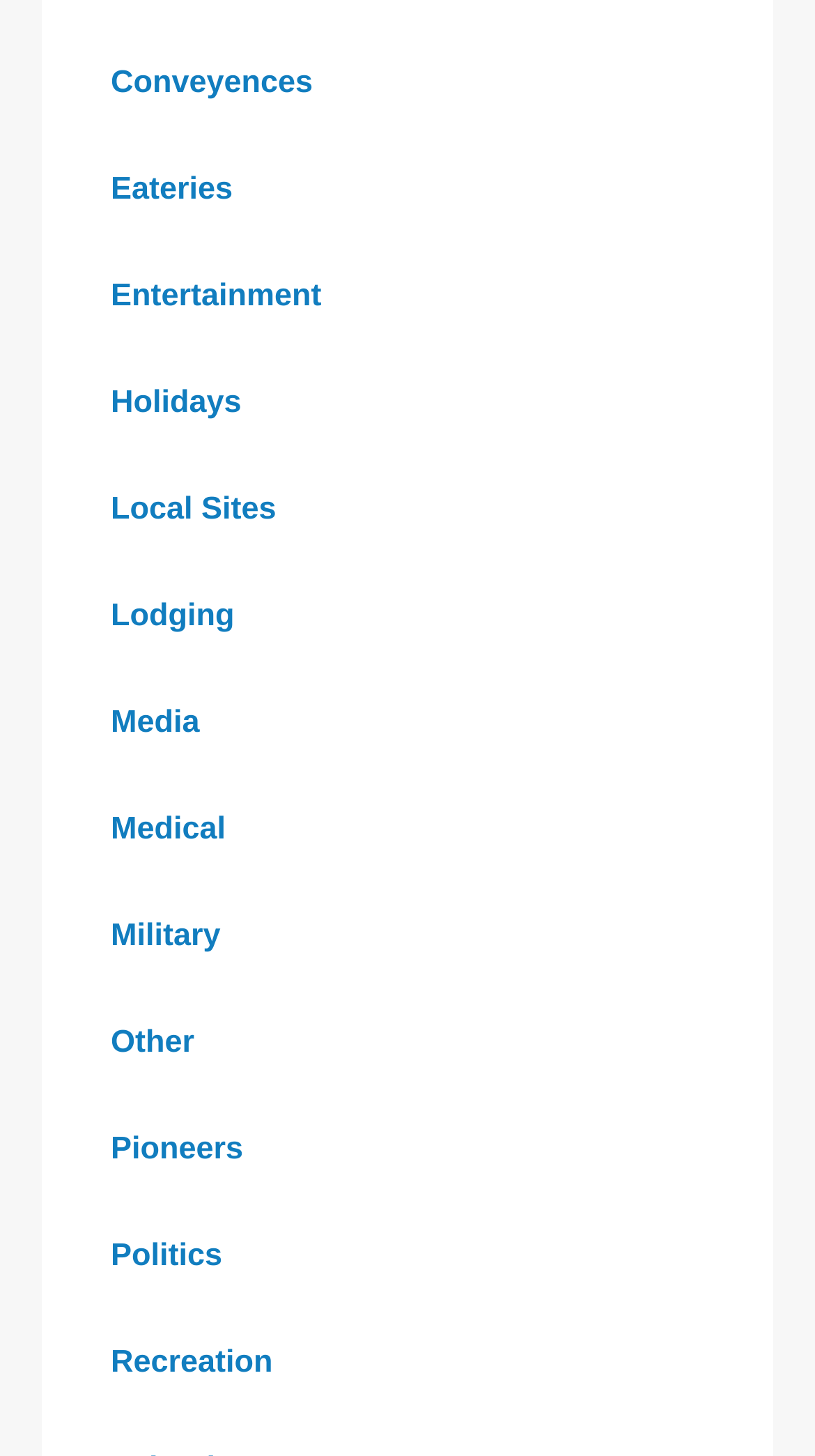How many categories of links are there on the webpage?
Based on the visual content, answer with a single word or a brief phrase.

15